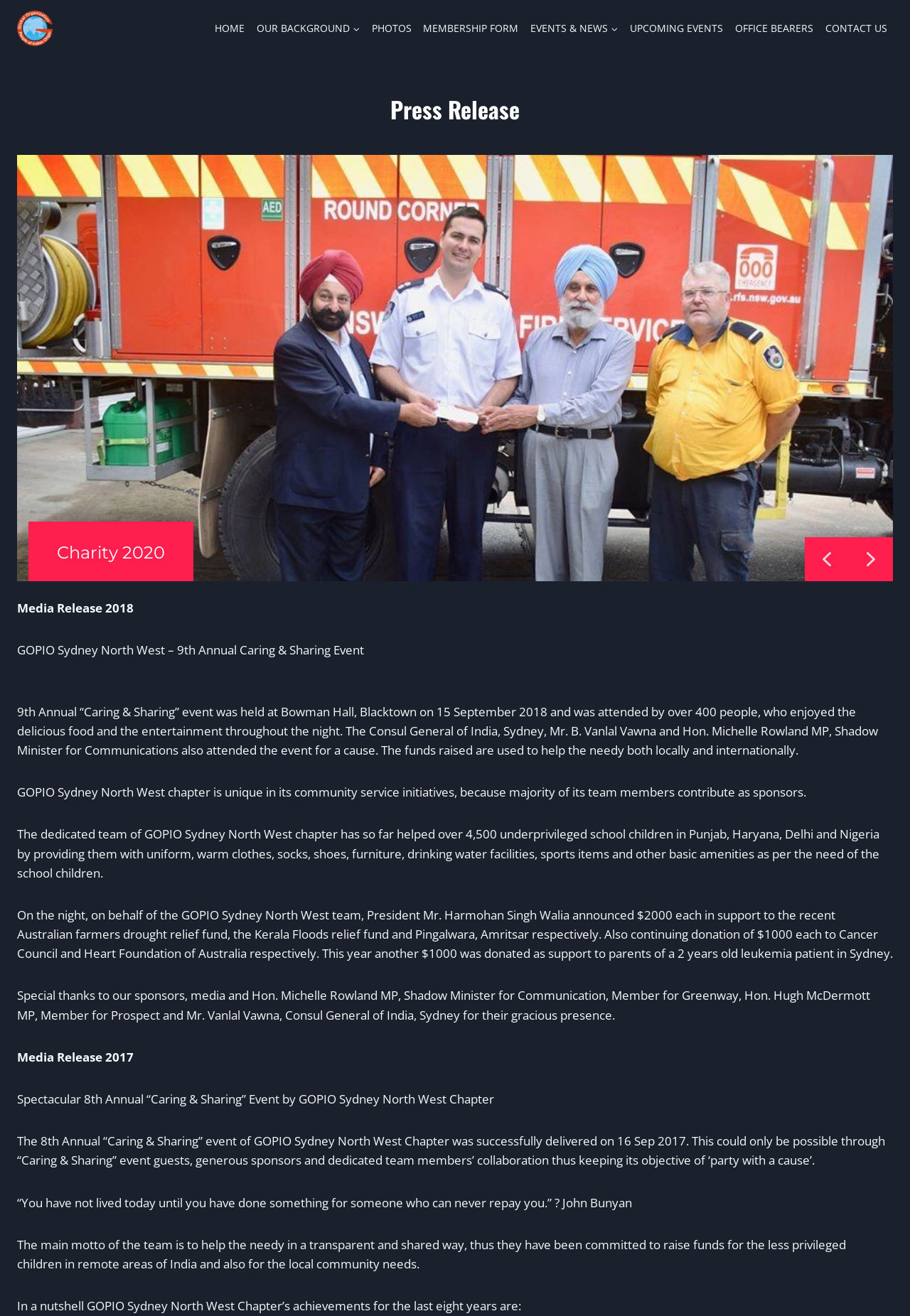Please locate the bounding box coordinates of the element's region that needs to be clicked to follow the instruction: "Click the EVENTS & NEWS link". The bounding box coordinates should be provided as four float numbers between 0 and 1, i.e., [left, top, right, bottom].

[0.576, 0.011, 0.686, 0.032]